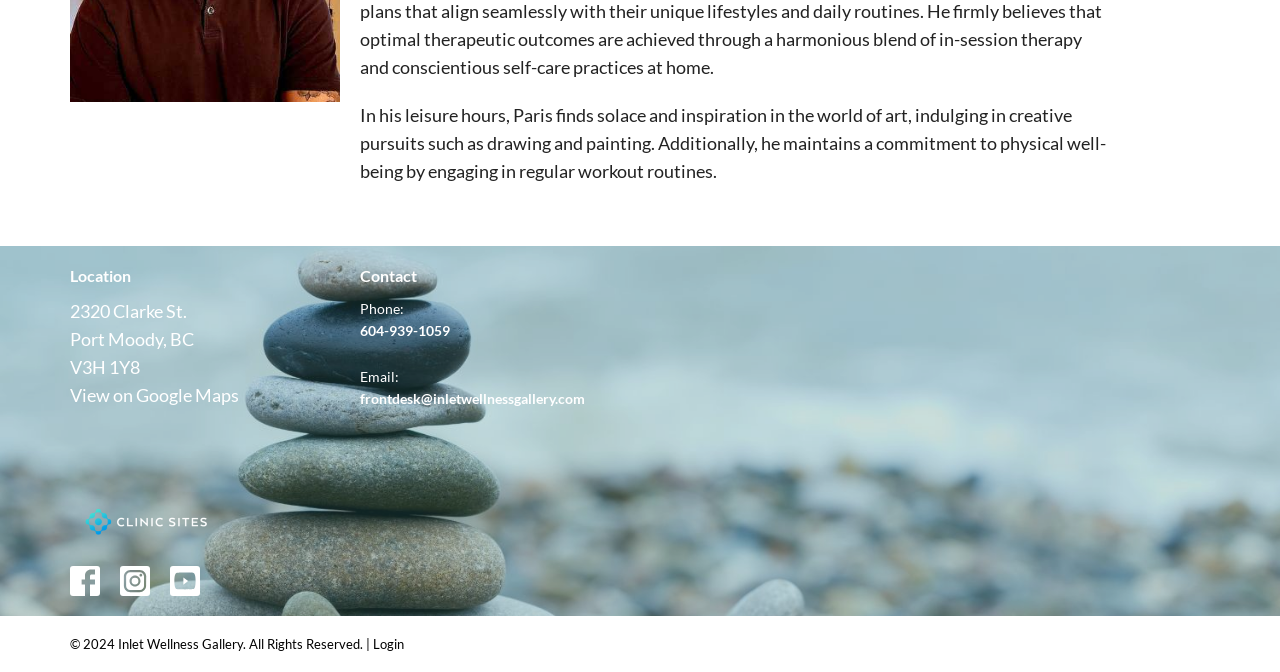Identify the bounding box coordinates for the element that needs to be clicked to fulfill this instruction: "Login to the system". Provide the coordinates in the format of four float numbers between 0 and 1: [left, top, right, bottom].

[0.291, 0.947, 0.316, 0.97]